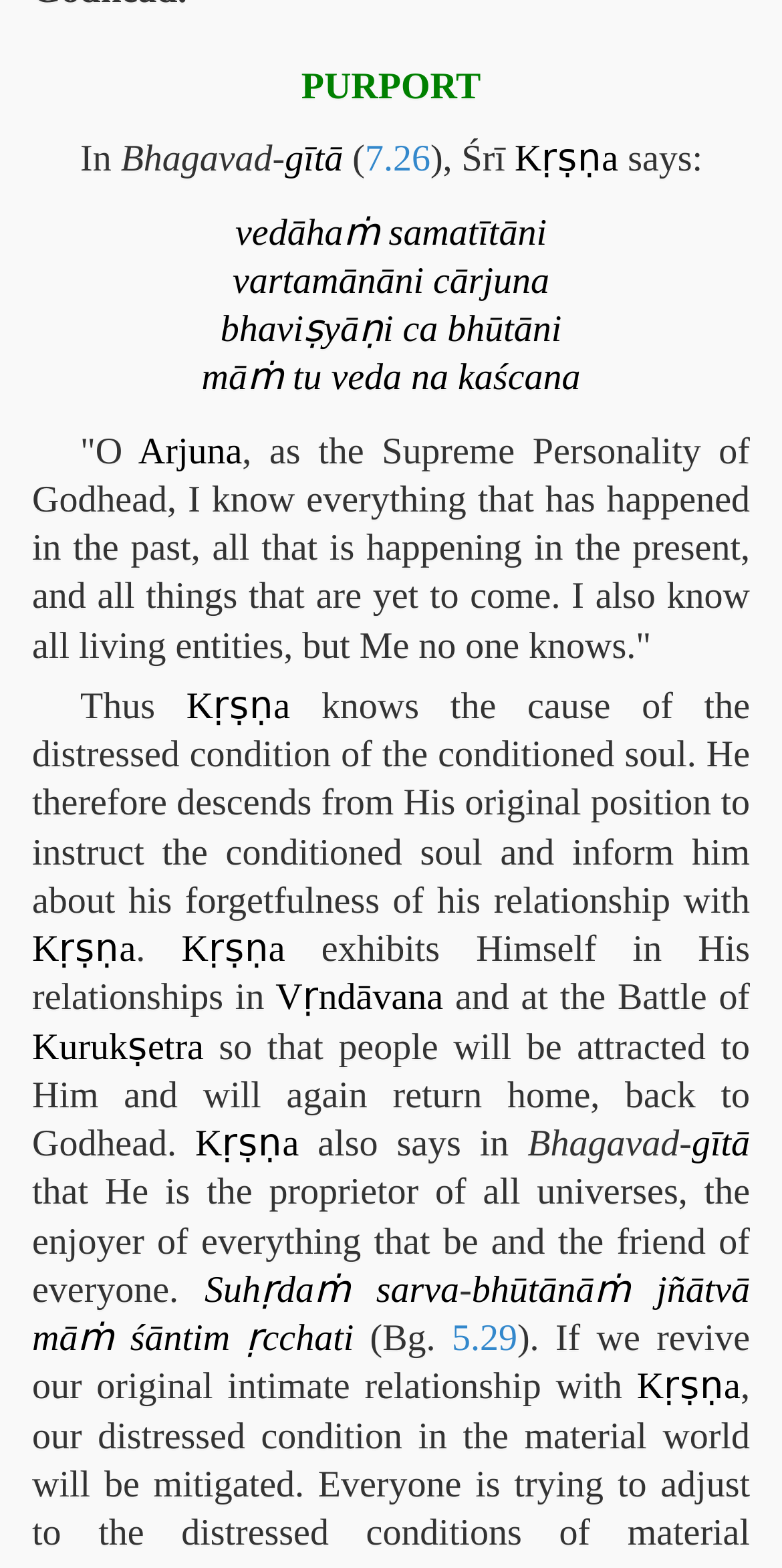What is the name of the book being referenced?
Look at the image and provide a short answer using one word or a phrase.

Bhagavad-gītā